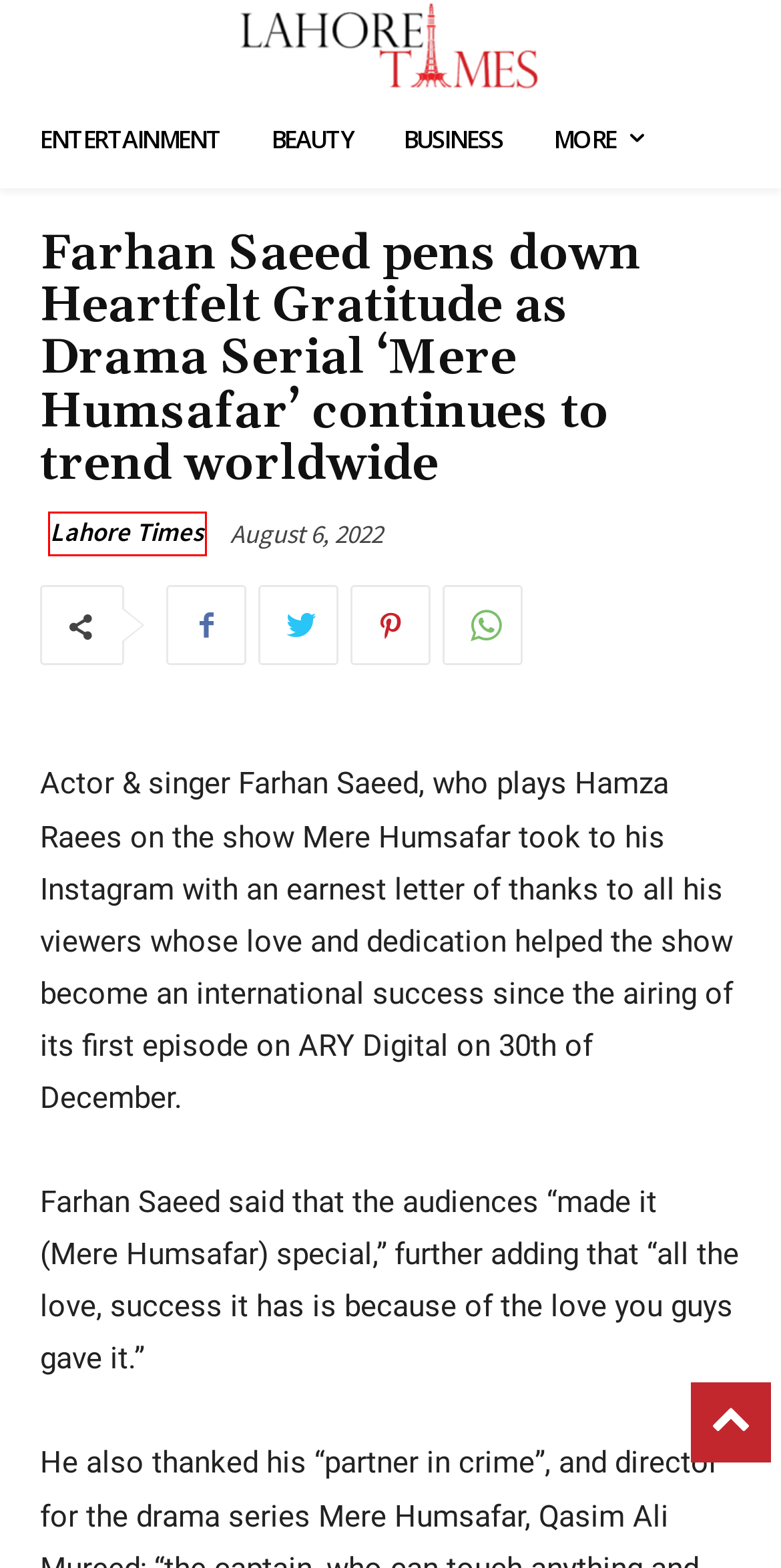You have a screenshot of a webpage with a red rectangle bounding box. Identify the best webpage description that corresponds to the new webpage after clicking the element within the red bounding box. Here are the candidates:
A. Palestinian films ‘more important than ever’, directors say at Cannes | Lahore Times
B. Films | Lahore Times
C. DISCLAIMER | Lahore Times
D. Entertainment | Lahore Times
E. Beauty | Lahore Times
F. Lahore Times | Lahore Times
G. Amar Khan Joins the Star-Studded Cast of Geo TV’s Mega-Drama “Sun Mere Dil” | Lahore Times
H. Business | Lahore Times

F